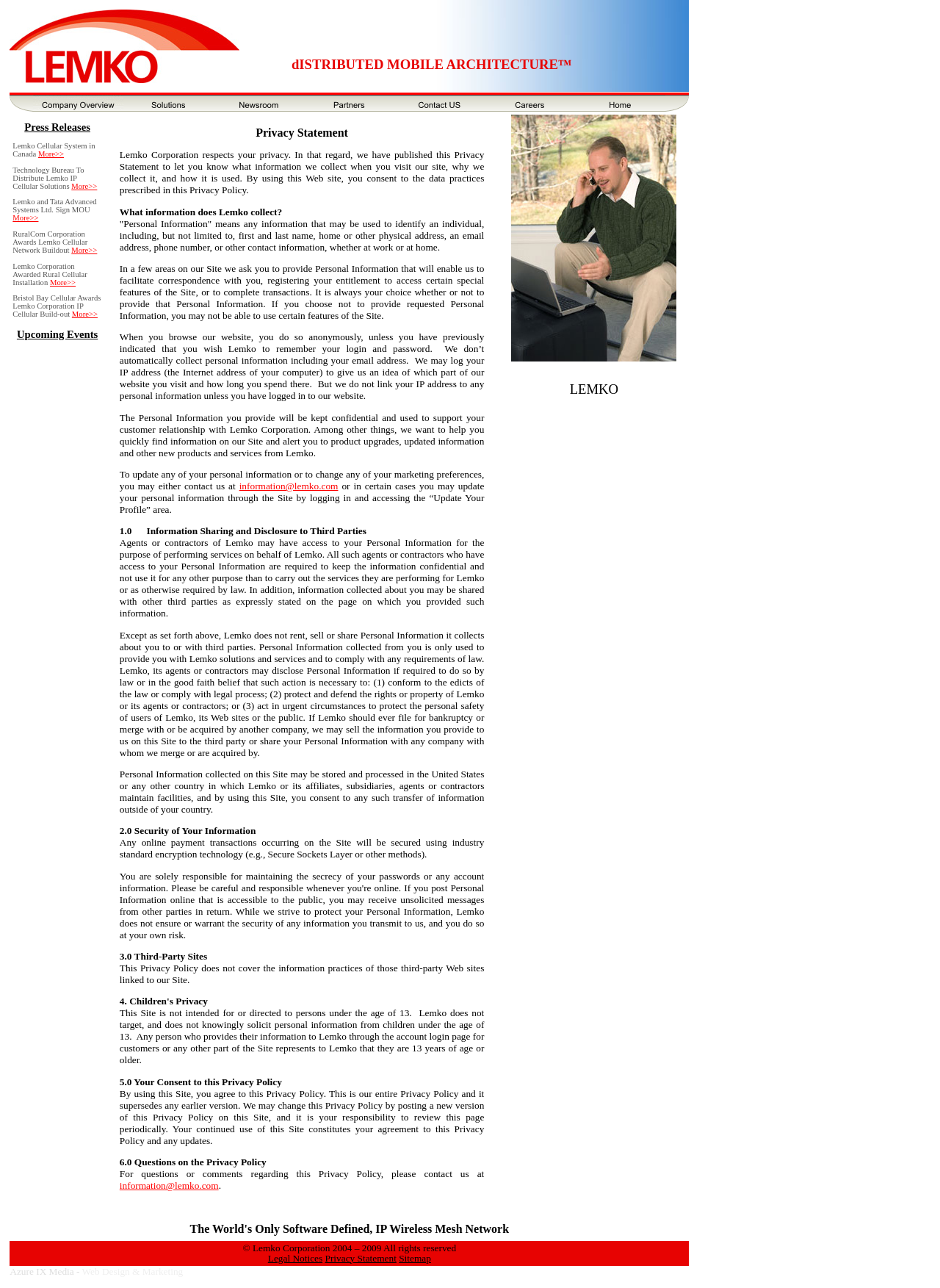Determine the bounding box coordinates of the UI element that matches the following description: "information@lemko.com". The coordinates should be four float numbers between 0 and 1 in the format [left, top, right, bottom].

[0.254, 0.373, 0.36, 0.382]